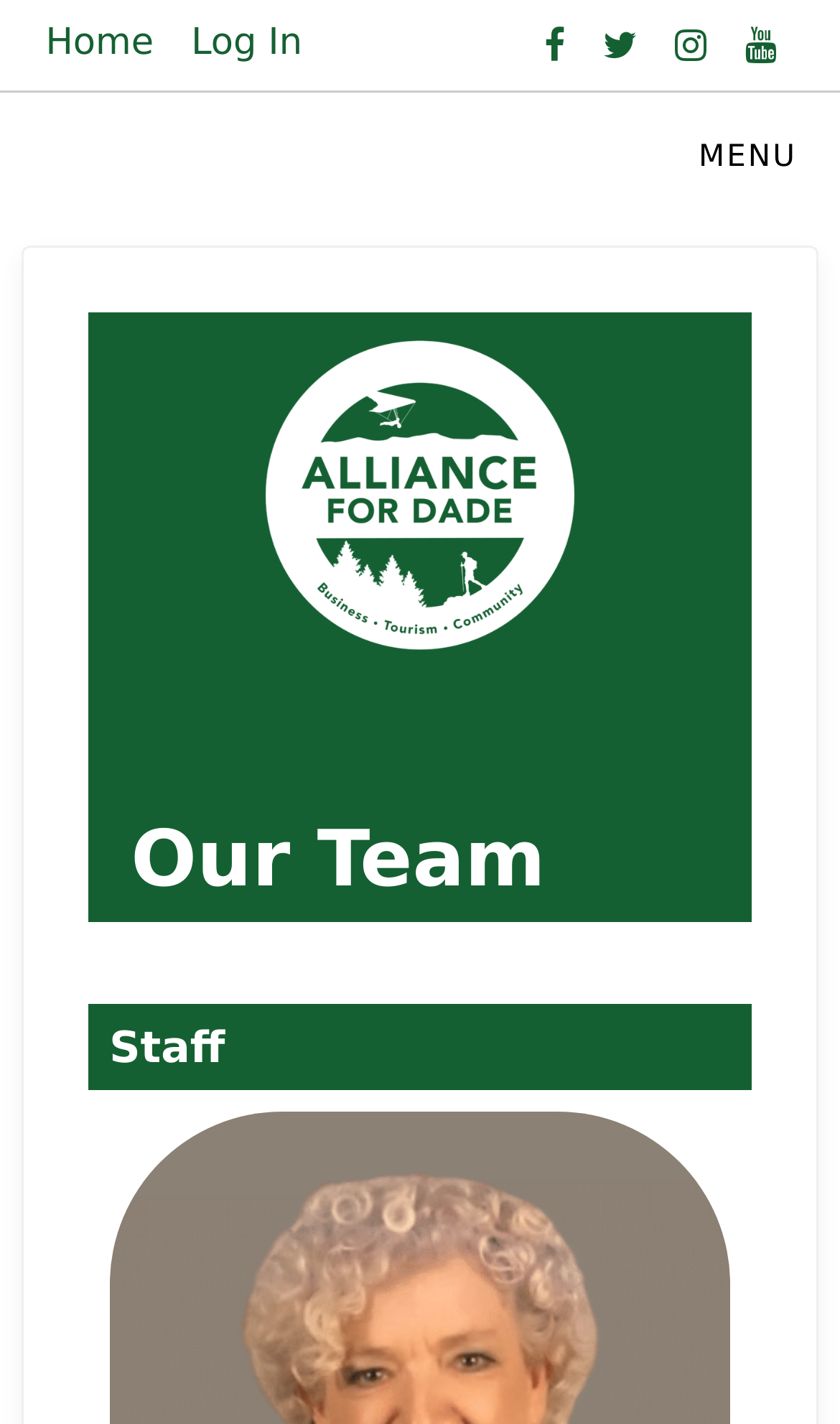Find the bounding box coordinates of the UI element according to this description: "Log In".

[0.228, 0.015, 0.36, 0.045]